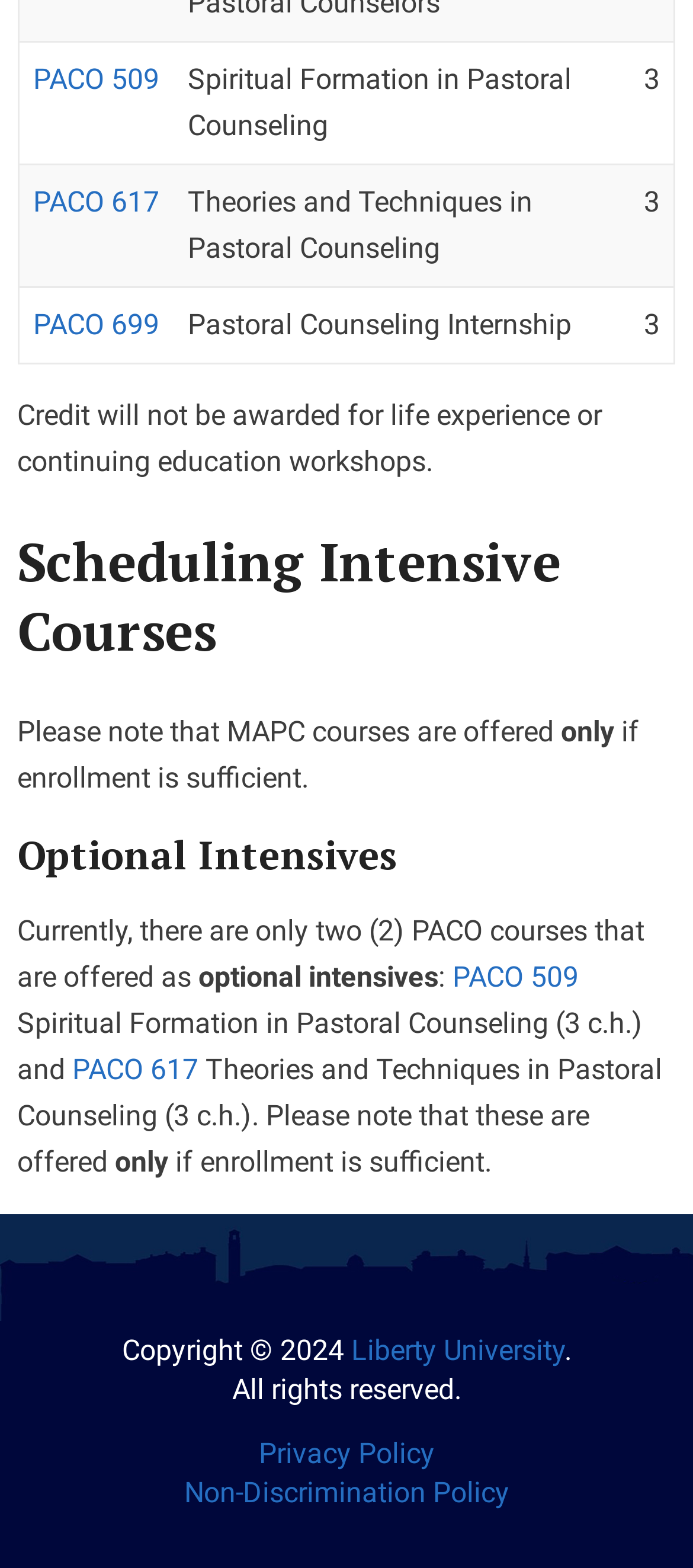Determine the bounding box coordinates of the element's region needed to click to follow the instruction: "click the link to PACO 509". Provide these coordinates as four float numbers between 0 and 1, formatted as [left, top, right, bottom].

[0.048, 0.04, 0.23, 0.062]